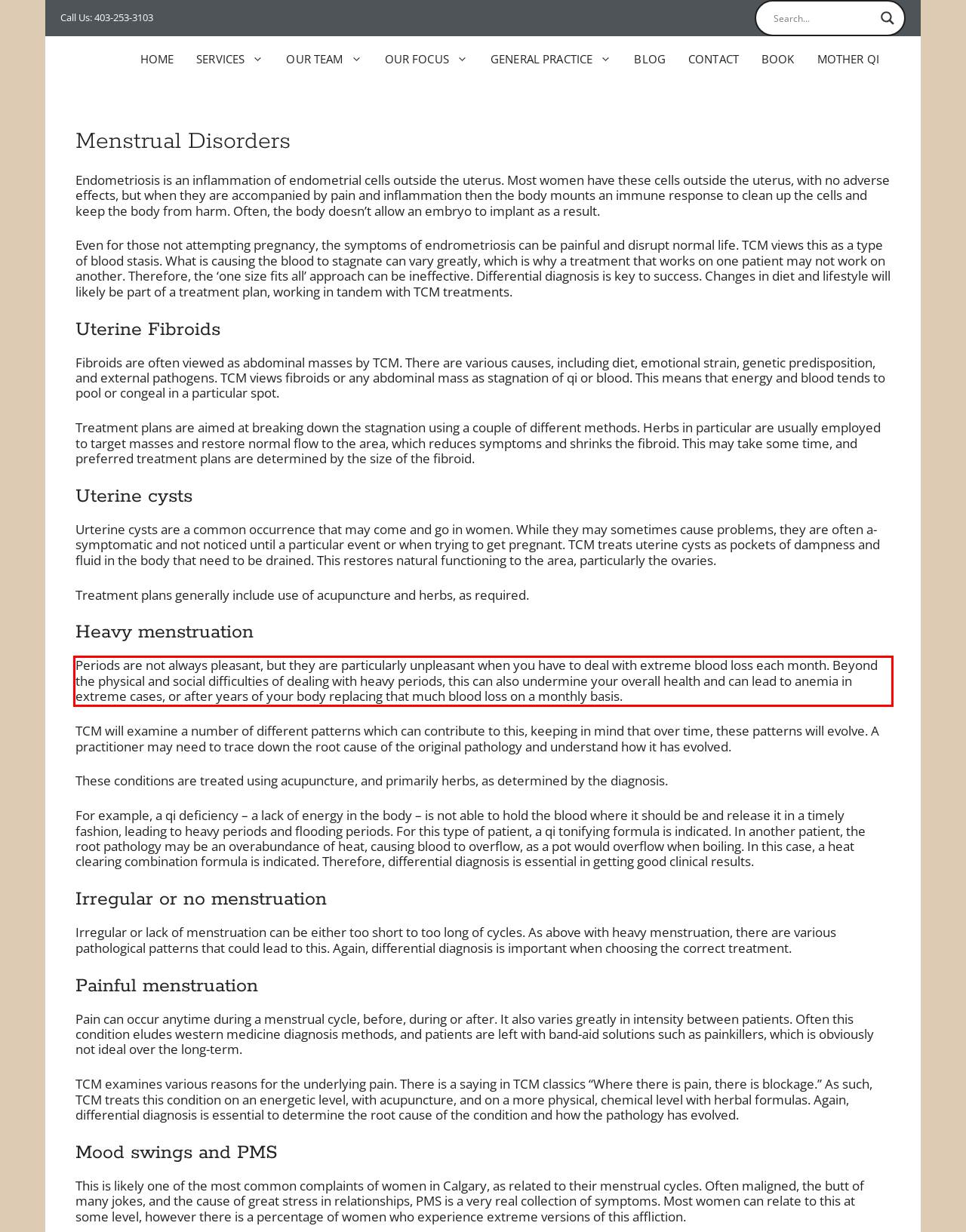You are given a webpage screenshot with a red bounding box around a UI element. Extract and generate the text inside this red bounding box.

Periods are not always pleasant, but they are particularly unpleasant when you have to deal with extreme blood loss each month. Beyond the physical and social difficulties of dealing with heavy periods, this can also undermine your overall health and can lead to anemia in extreme cases, or after years of your body replacing that much blood loss on a monthly basis.